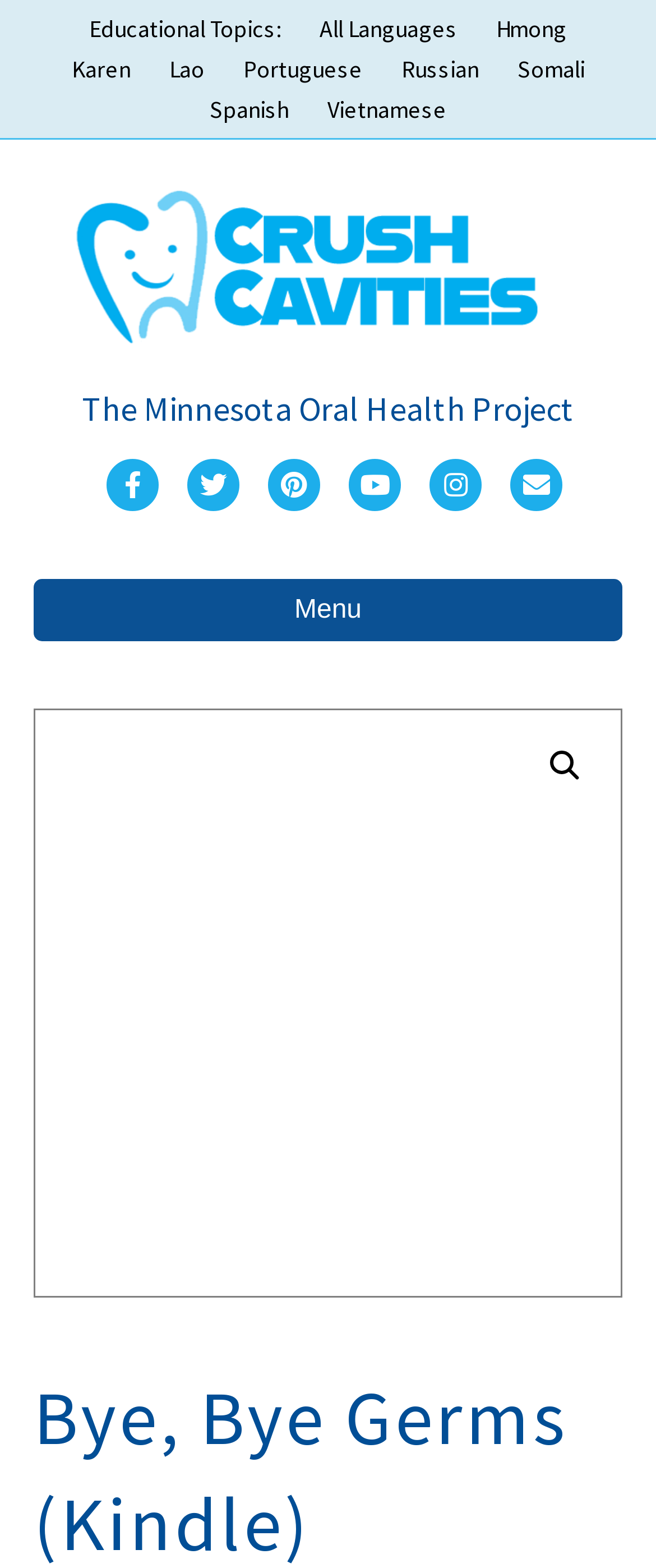How many social media links are there?
Please provide a comprehensive answer based on the visual information in the image.

I counted the number of social media links by looking at the links below the heading 'The Minnesota Oral Health Project'. I found links to Facebook, Twitter, Pinterest, Youtube, Instagram, and Email.